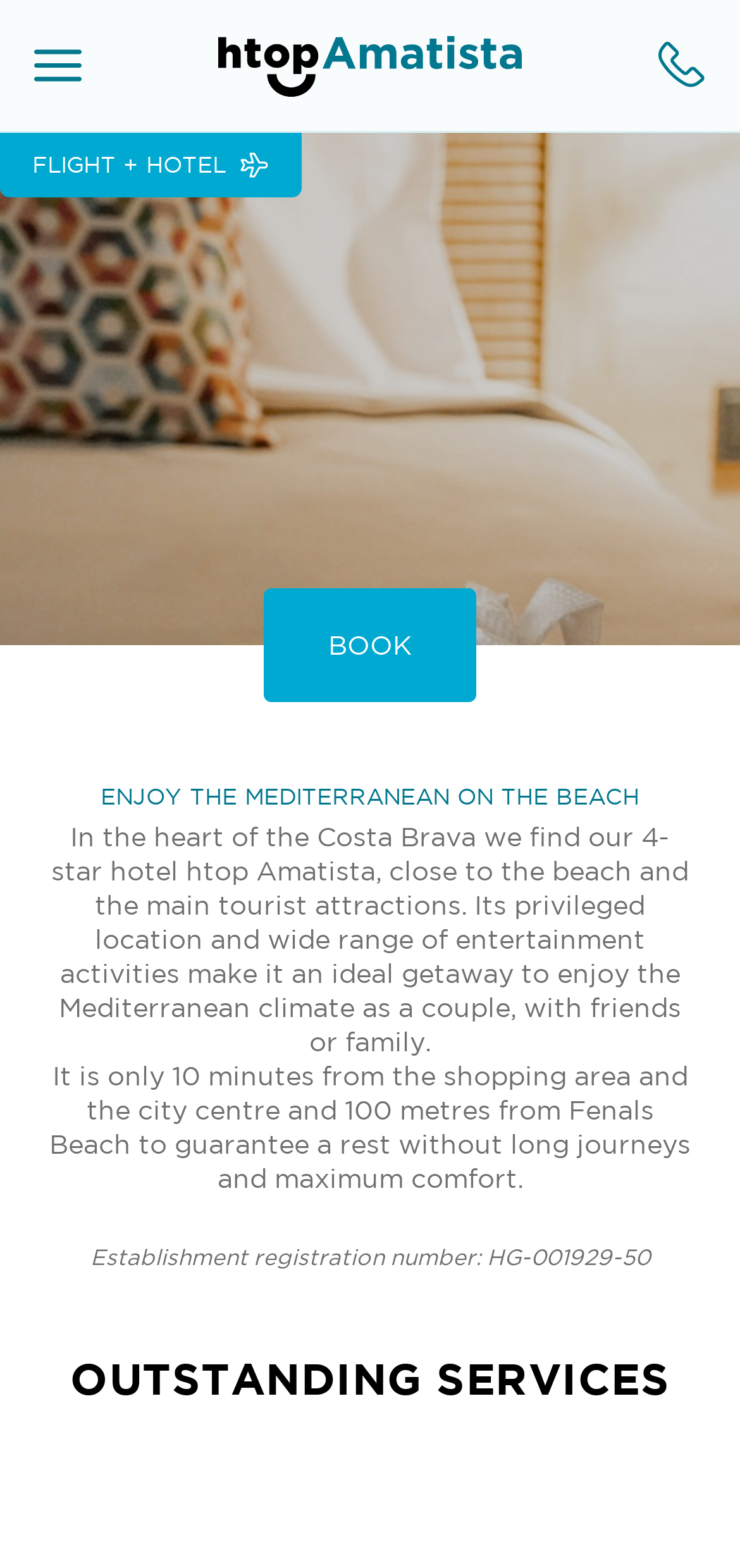What is the name of the beach near the hotel?
Look at the image and provide a detailed response to the question.

I found the name of the beach by reading the StaticText element with the content 'It is only 10 minutes from the shopping area and the city centre and 100 metres from Fenals Beach to guarantee a rest without long journeys and maximum comfort.' which is located in the article section of the webpage.